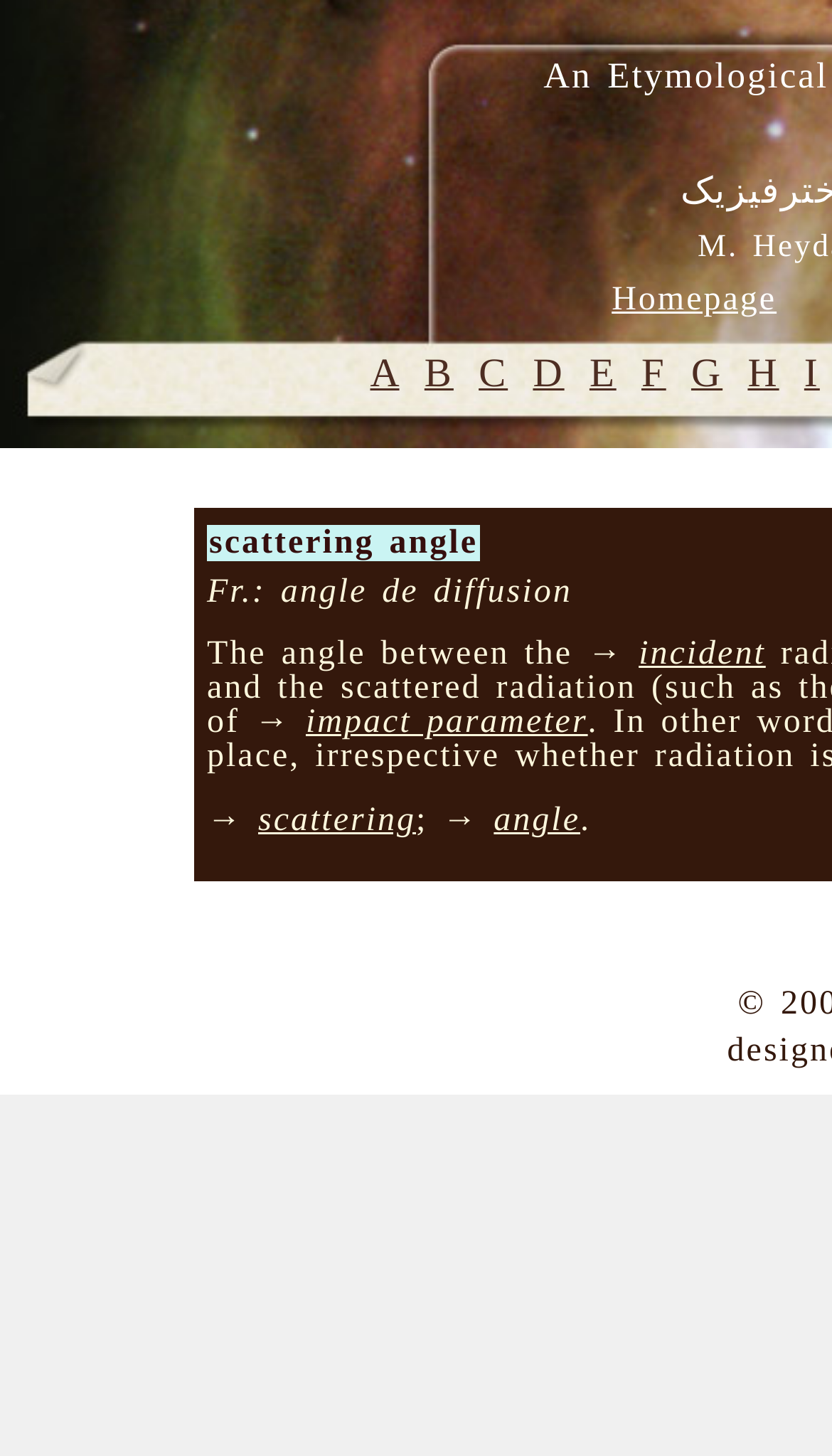Please locate and generate the primary heading on this webpage.

An Etymological Dictionary of Astronomy and Astrophysics
English-French-Persian